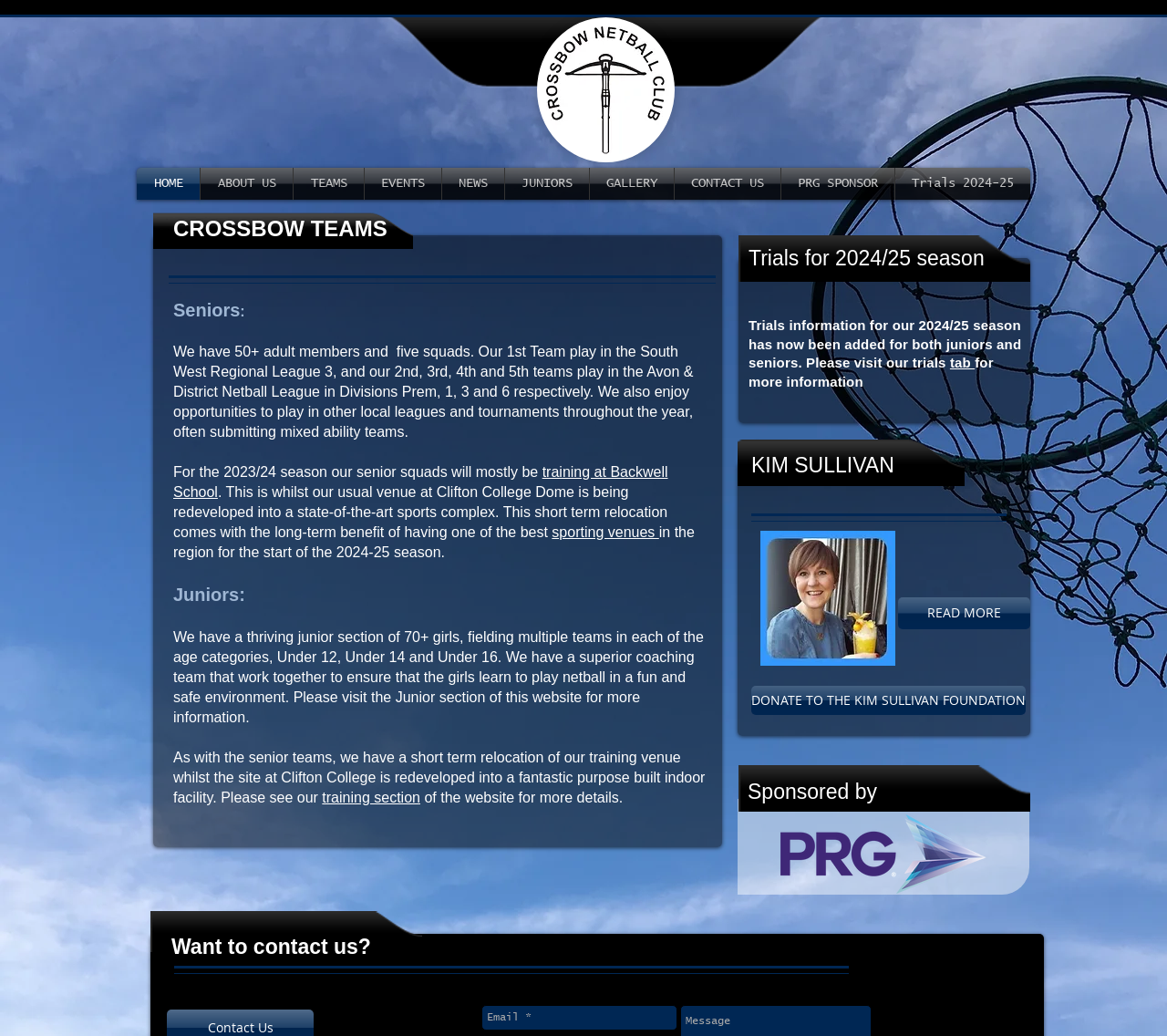What is the purpose of the 'Trials 2024-25' link?
Based on the screenshot, give a detailed explanation to answer the question.

The purpose of the 'Trials 2024-25' link can be inferred from its location in the navigation menu and its text. The link is likely to provide information about the trials process for the 2024/25 season, including dates, times, and requirements for prospective players.